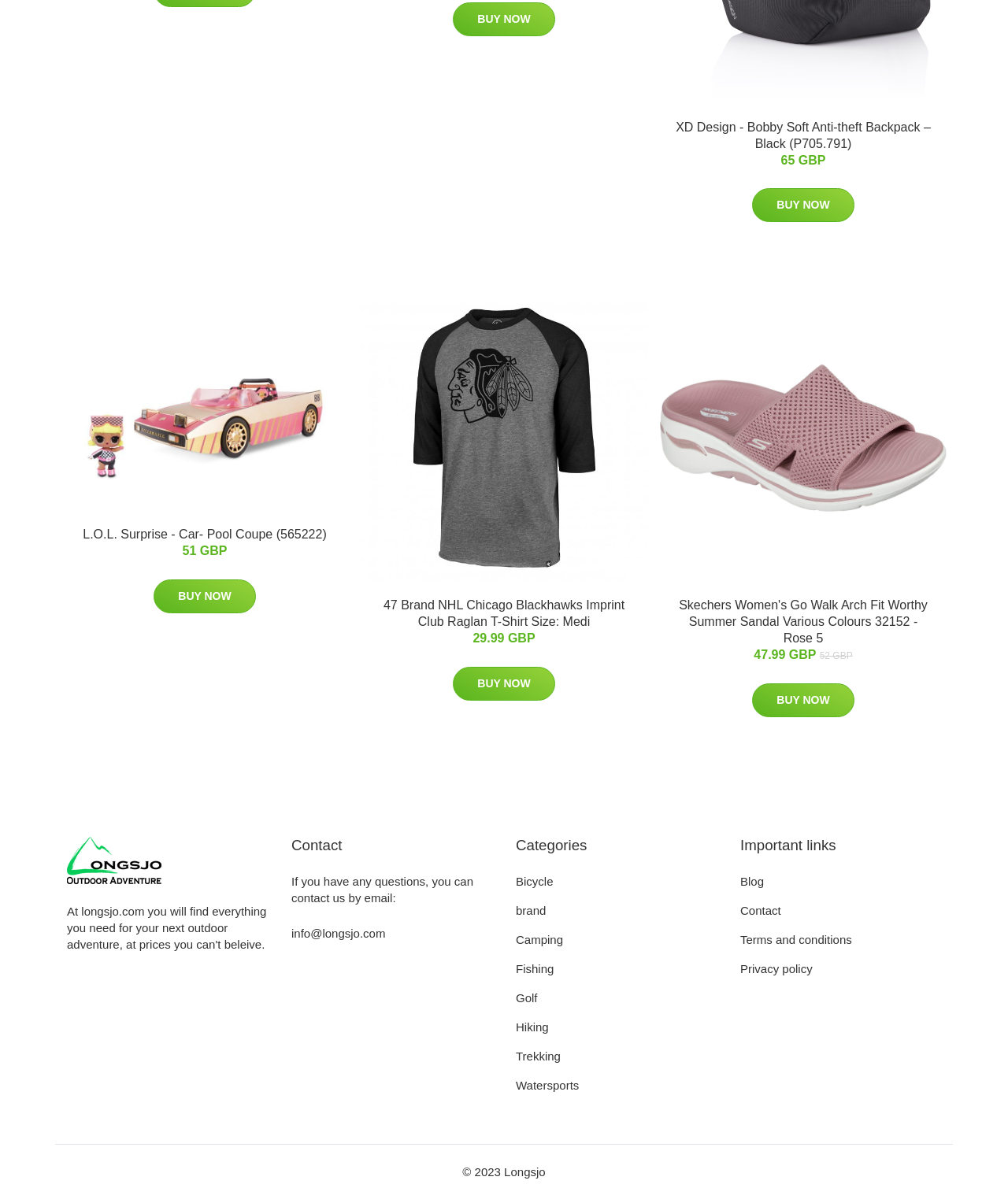Using the description: "Hiking", identify the bounding box of the corresponding UI element in the screenshot.

[0.512, 0.851, 0.544, 0.862]